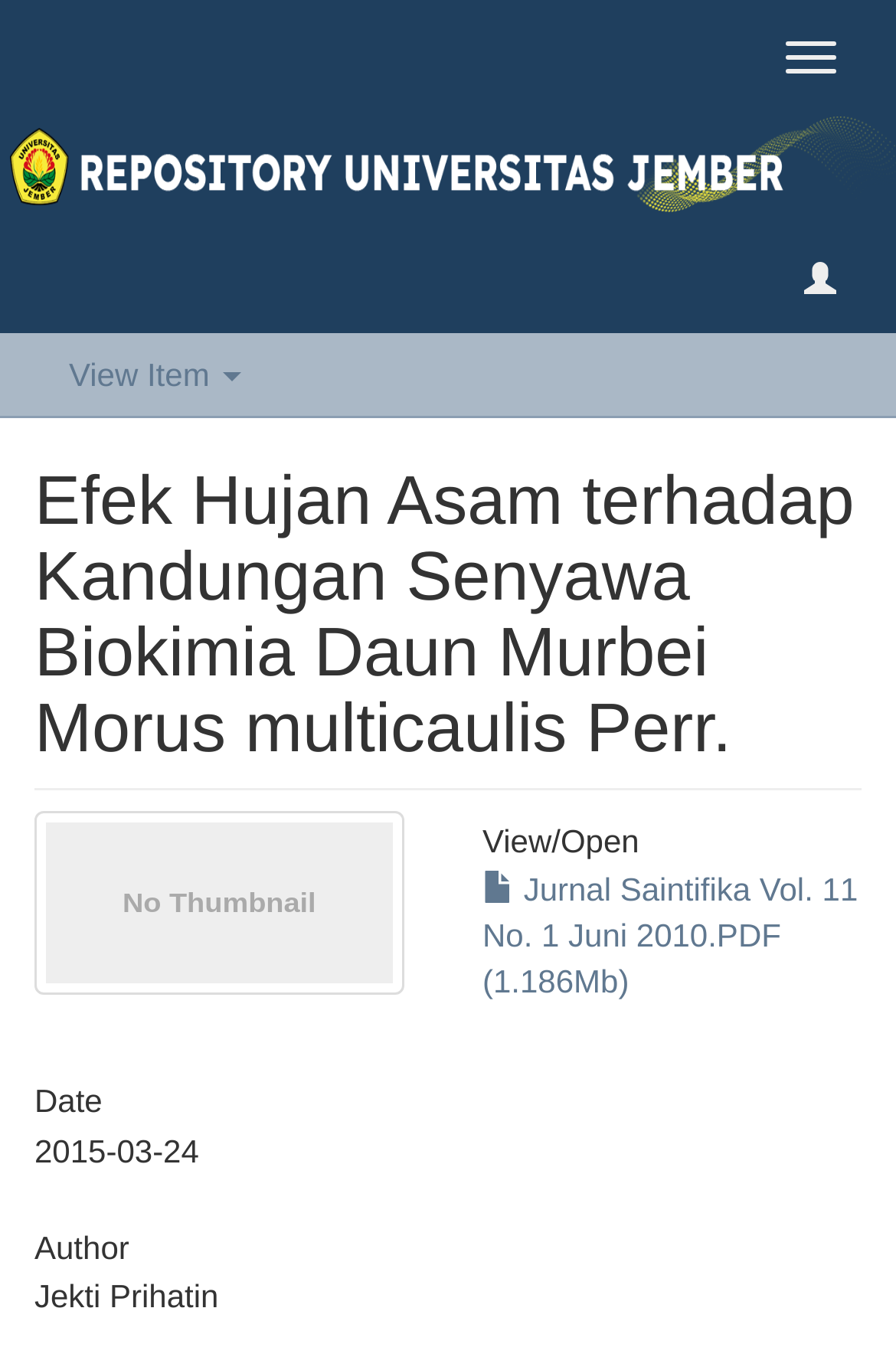Find the bounding box coordinates of the UI element according to this description: "parent_node: Toggle navigation".

[0.0, 0.003, 1.0, 0.191]